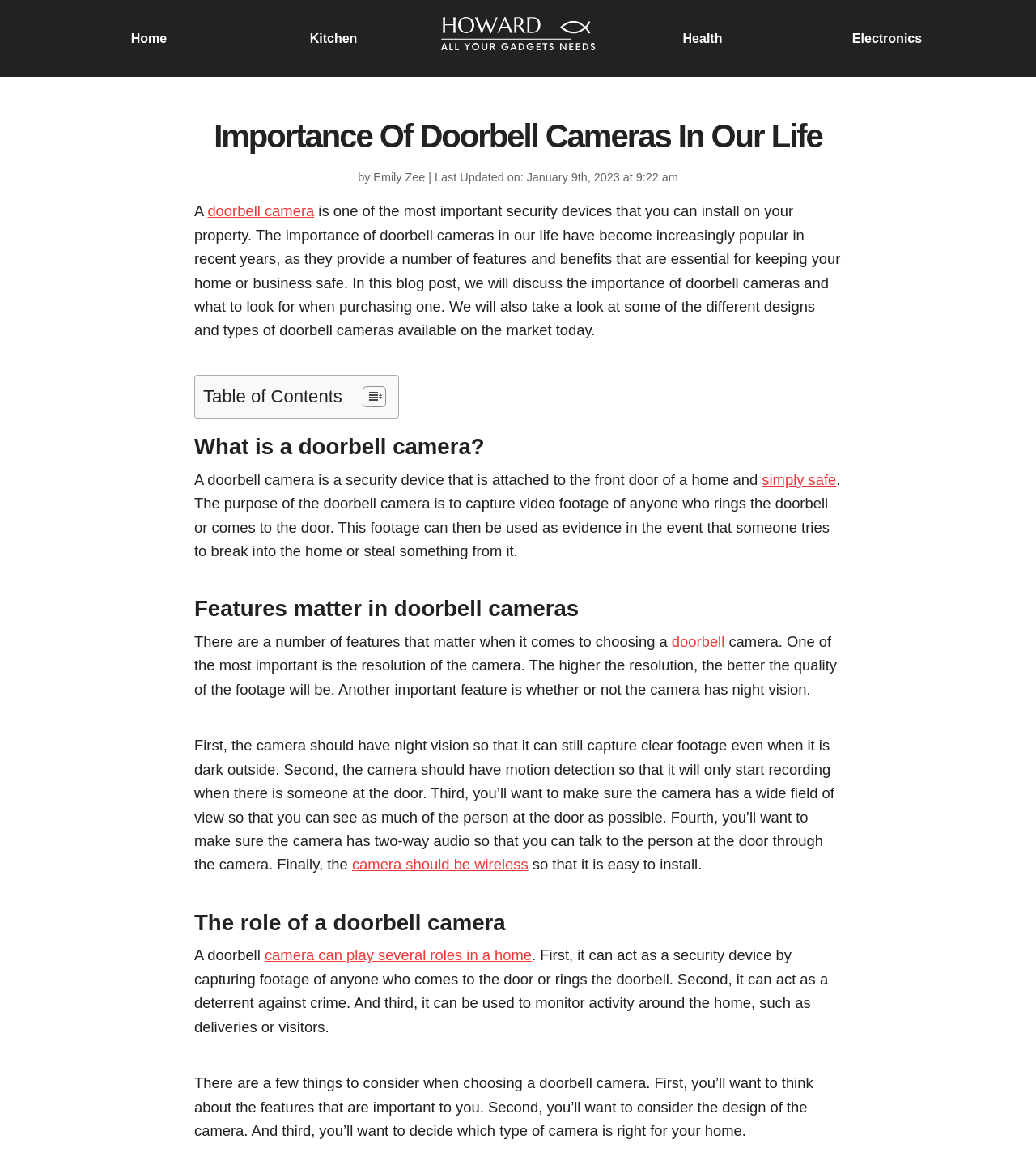Please determine the bounding box coordinates of the element's region to click in order to carry out the following instruction: "Click the 'Table of Content' link". The coordinates should be four float numbers between 0 and 1, i.e., [left, top, right, bottom].

[0.338, 0.331, 0.369, 0.35]